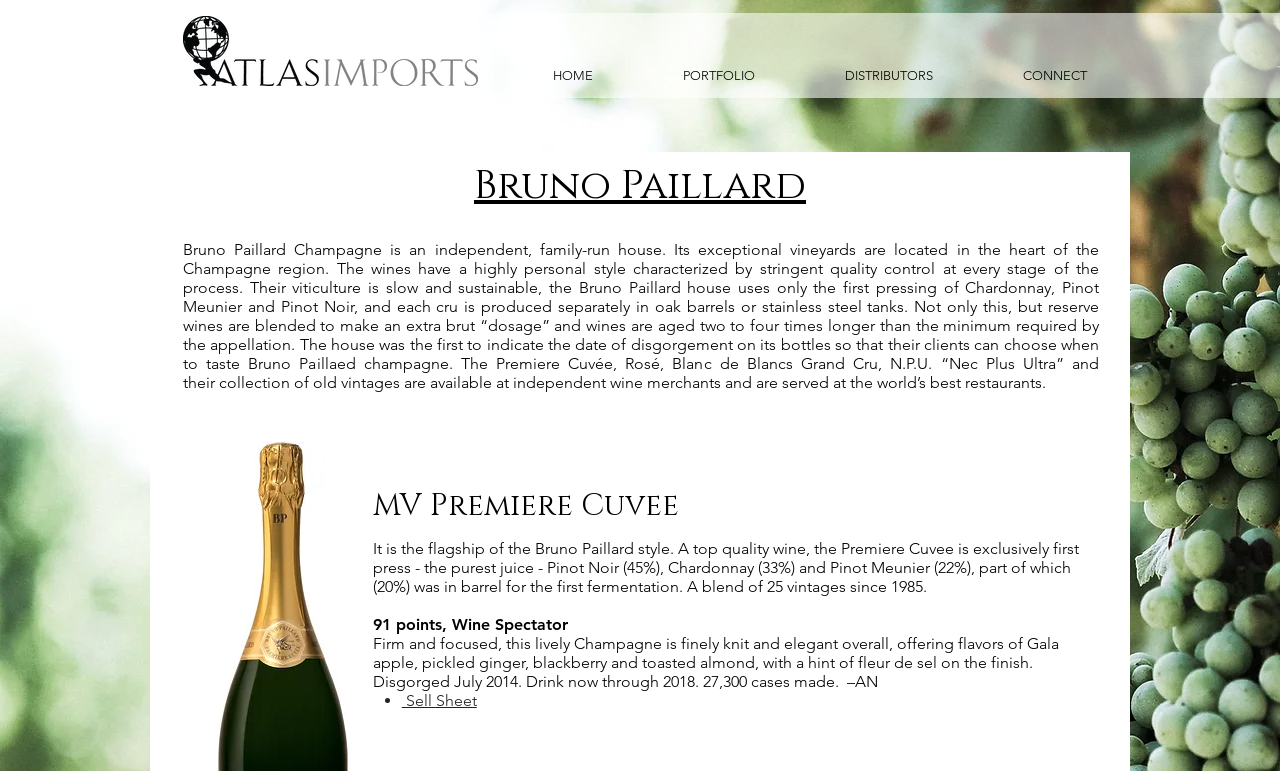Refer to the screenshot and give an in-depth answer to this question: What is the rating of MV Premiere Cuvee by Wine Spectator?

According to the webpage content, specifically the StaticText element with the text '91 points, Wine Spectator', MV Premiere Cuvee has a rating of 91 points by Wine Spectator.